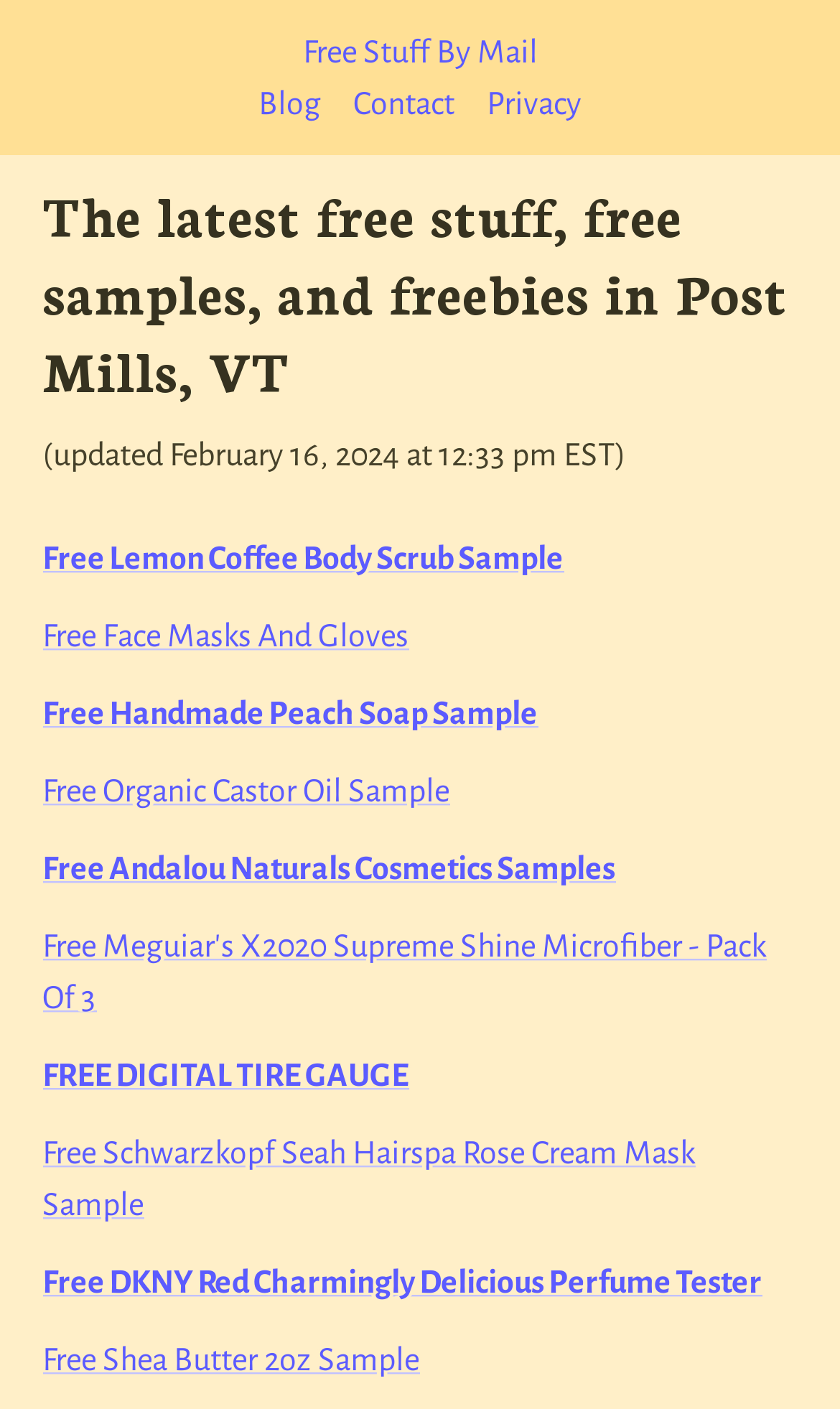What is the name of the first free sample?
Please use the image to provide a one-word or short phrase answer.

Free Lemon Coffee Body Scrub Sample